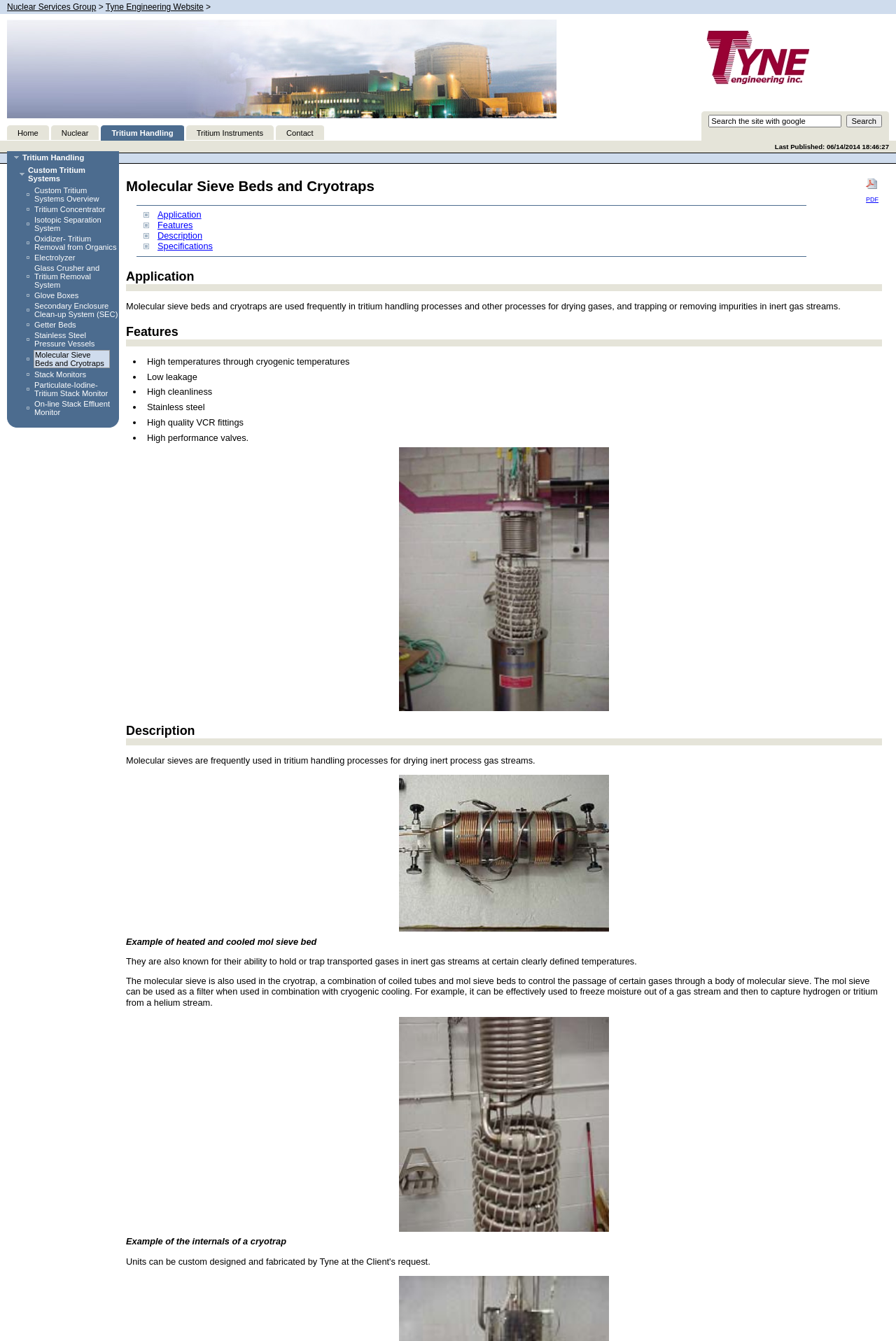What is the purpose of molecular sieve beds and cryotraps?
Carefully examine the image and provide a detailed answer to the question.

The purpose of molecular sieve beds and cryotraps can be found in the paragraph under the heading 'Application', which states that they are used frequently in tritium handling processes and other processes for drying gases, and trapping or removing impurities in inert gas streams.